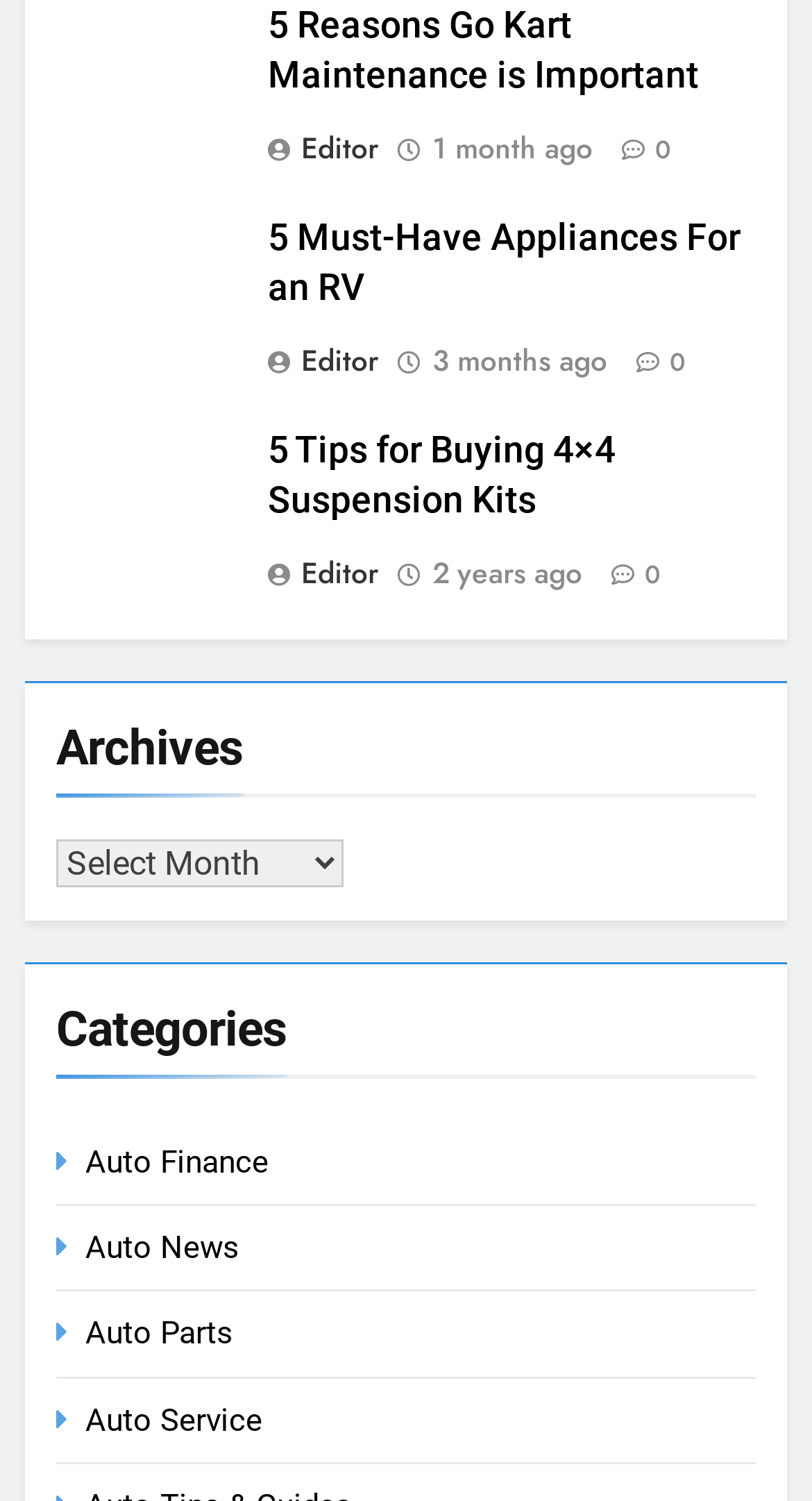What is the age of the third article? Examine the screenshot and reply using just one word or a brief phrase.

2 years ago